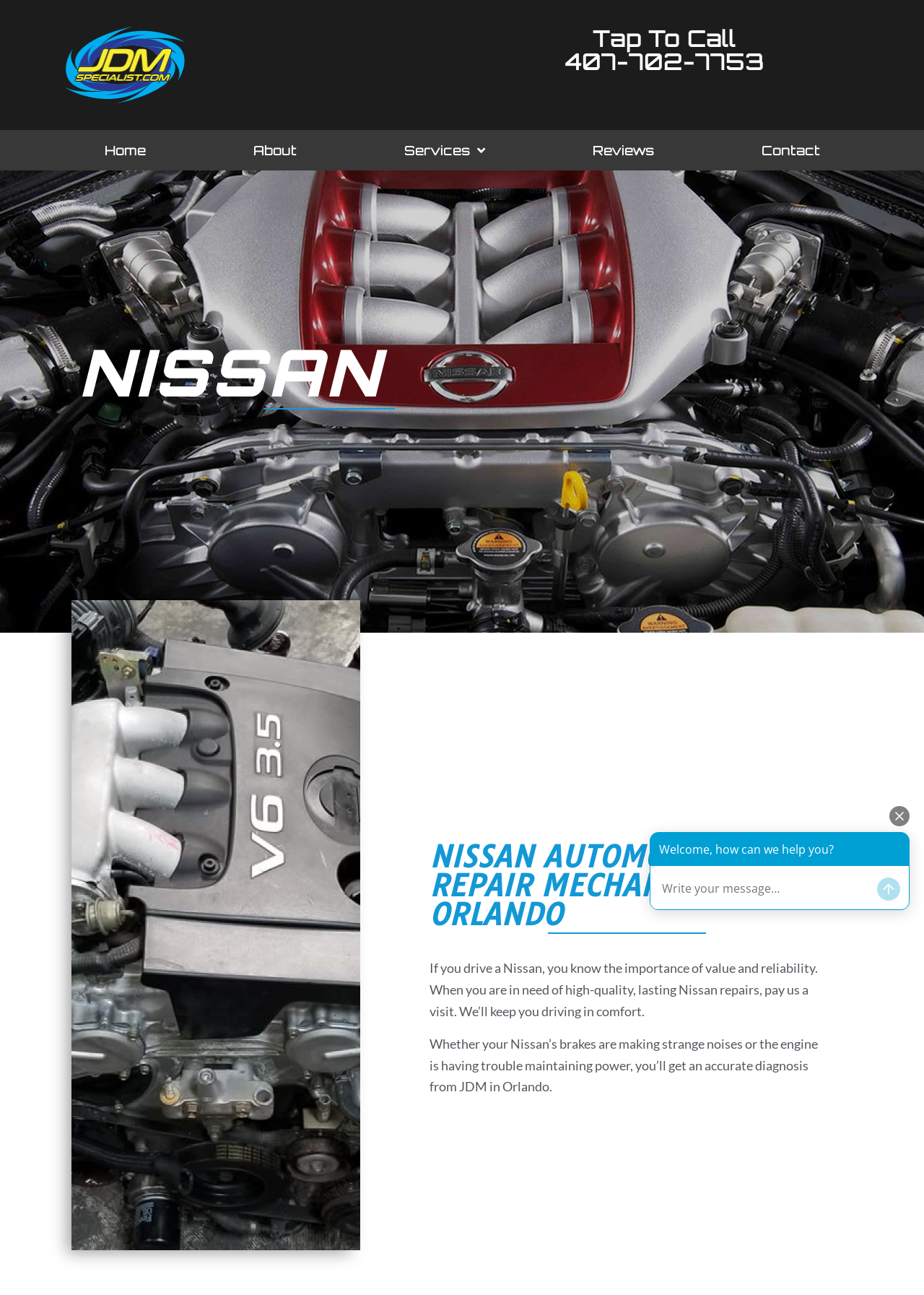Review the image closely and give a comprehensive answer to the question: How many months is the warranty?

I found the warranty information in the meta description, which states 'Nationwide 24 Month Warranty'.